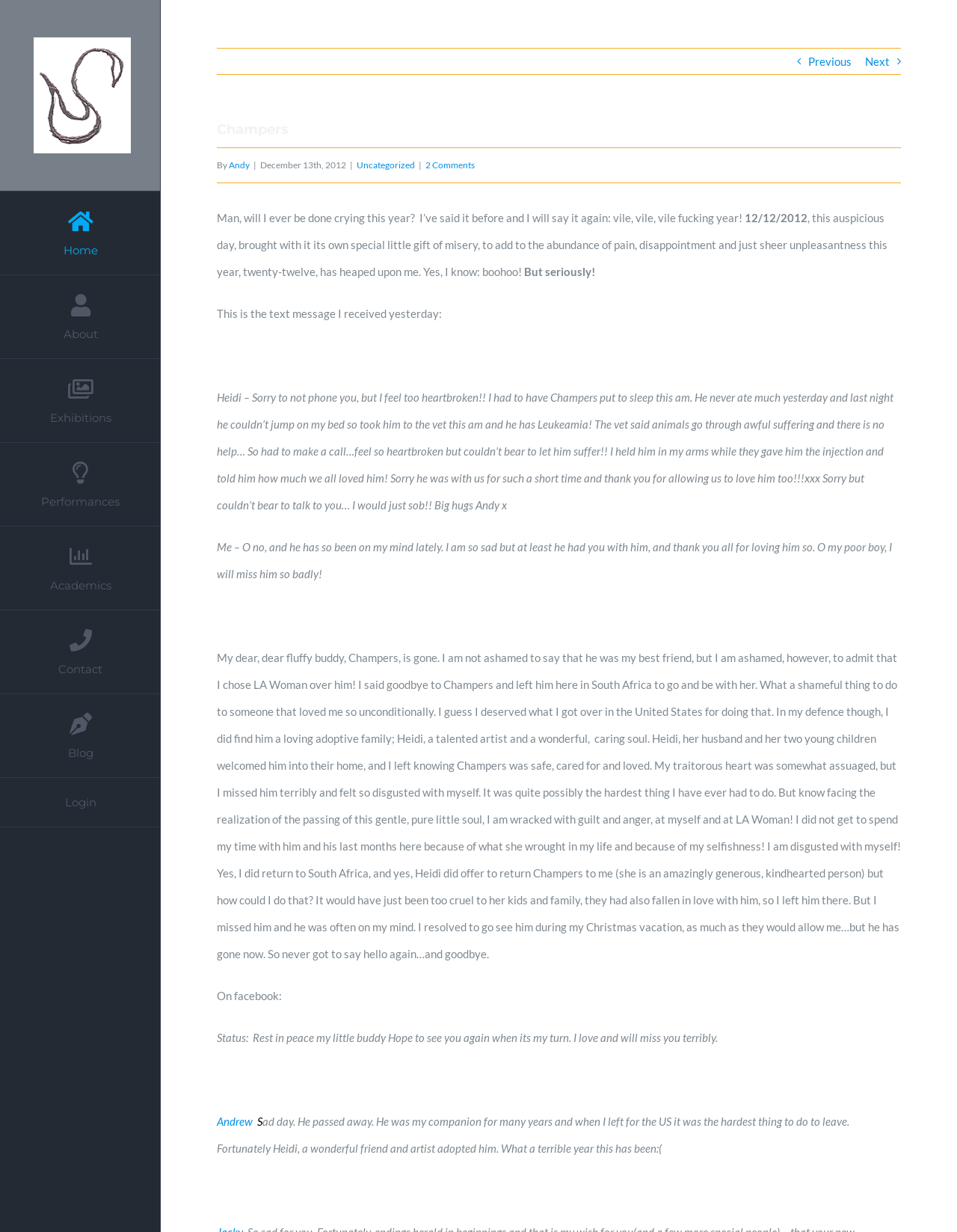Determine the bounding box coordinates for the HTML element described here: "Performances".

[0.0, 0.359, 0.168, 0.427]